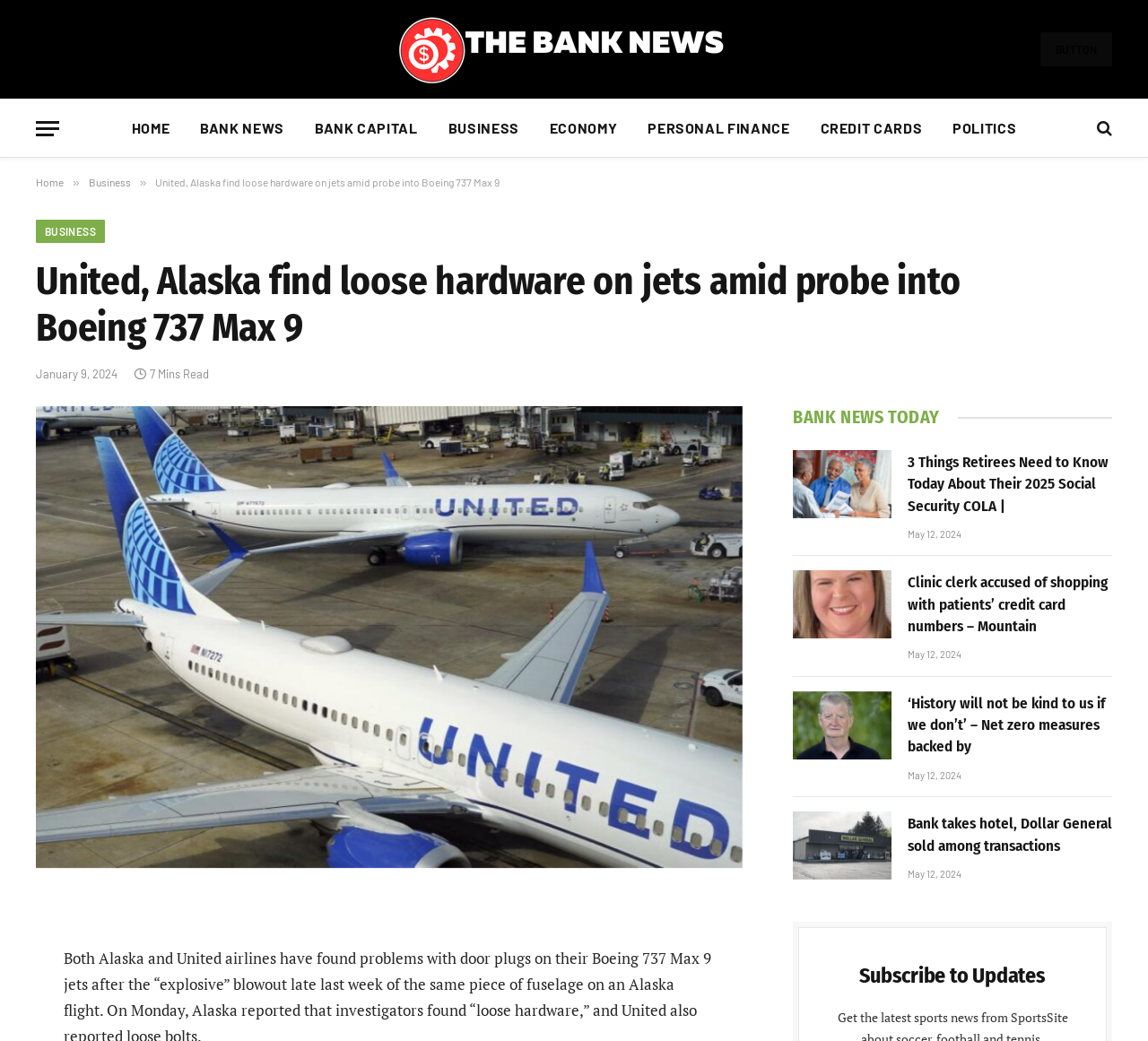Using the webpage screenshot, find the UI element described by title="The Bank News". Provide the bounding box coordinates in the format (top-left x, top-left y, bottom-right x, bottom-right y), ensuring all values are floating point numbers between 0 and 1.

[0.346, 0.005, 0.654, 0.09]